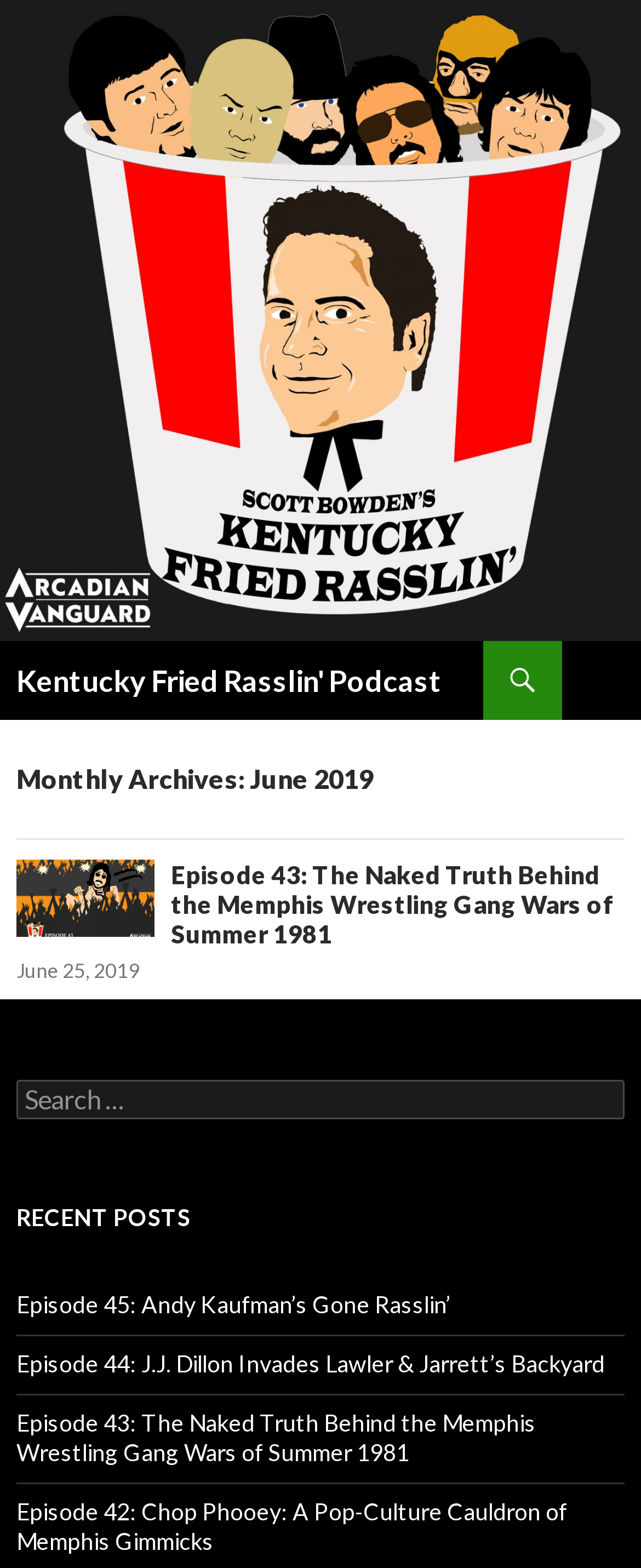Is the search box located above the 'RECENT POSTS' heading?
Answer the question with detailed information derived from the image.

I compared the y1 and y2 coordinates of the search box and the 'RECENT POSTS' heading. The y1 and y2 coordinates of the search box are [0.689, 0.714], and the y1 and y2 coordinates of the 'RECENT POSTS' heading are [0.764, 0.789]. Since the y1 coordinate of the search box is less than the y1 coordinate of the 'RECENT POSTS' heading, the search box is located below the 'RECENT POSTS' heading.